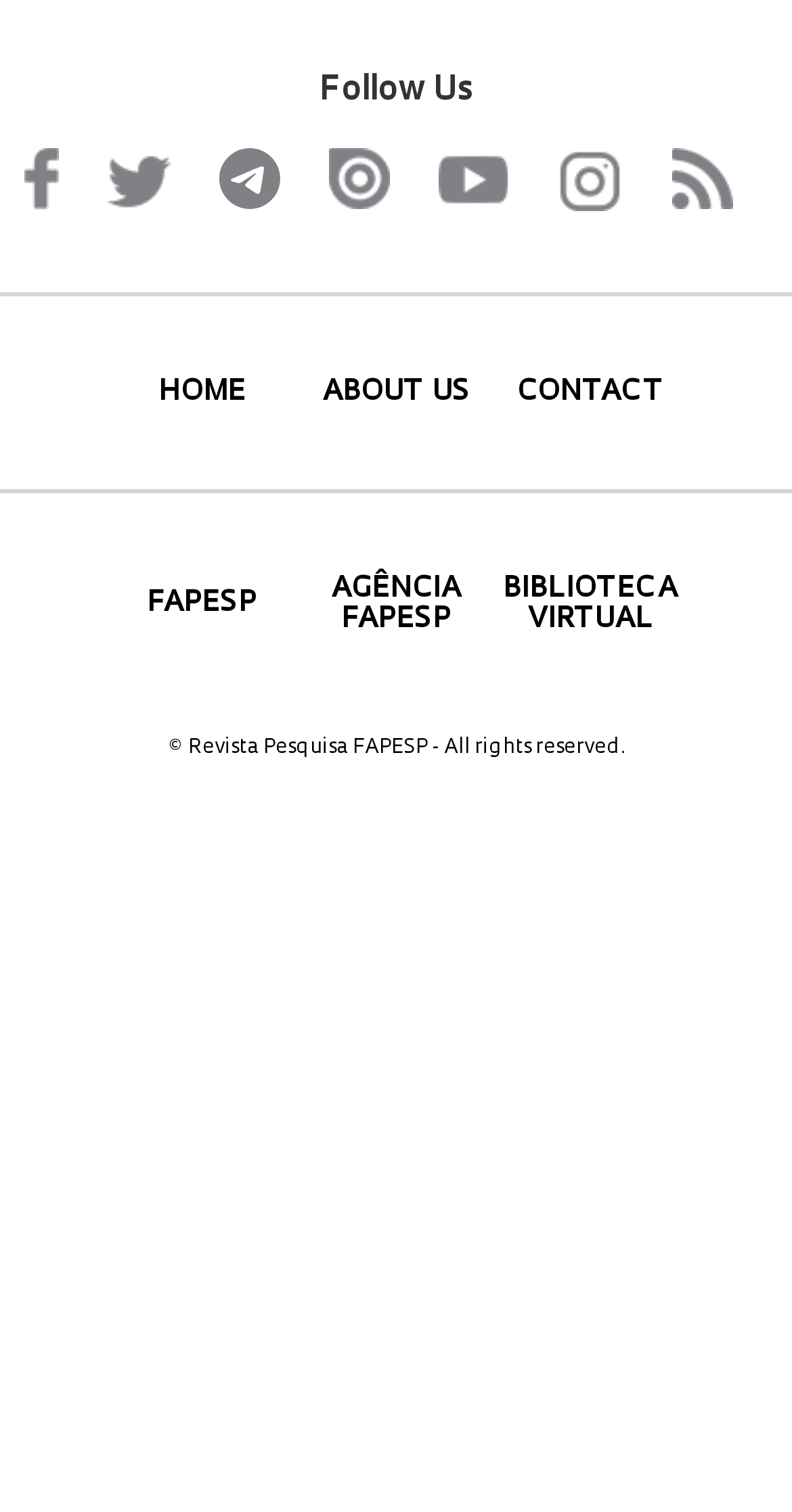How many main sections are available in the top navigation bar?
Could you please answer the question thoroughly and with as much detail as possible?

I examined the top navigation bar and found that there are four main sections: HOME, ABOUT US, CONTACT, and FAPESP.